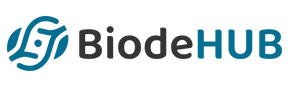Respond with a single word or phrase for the following question: 
What is the focus of BiodeHUB's projects?

Advanced security systems